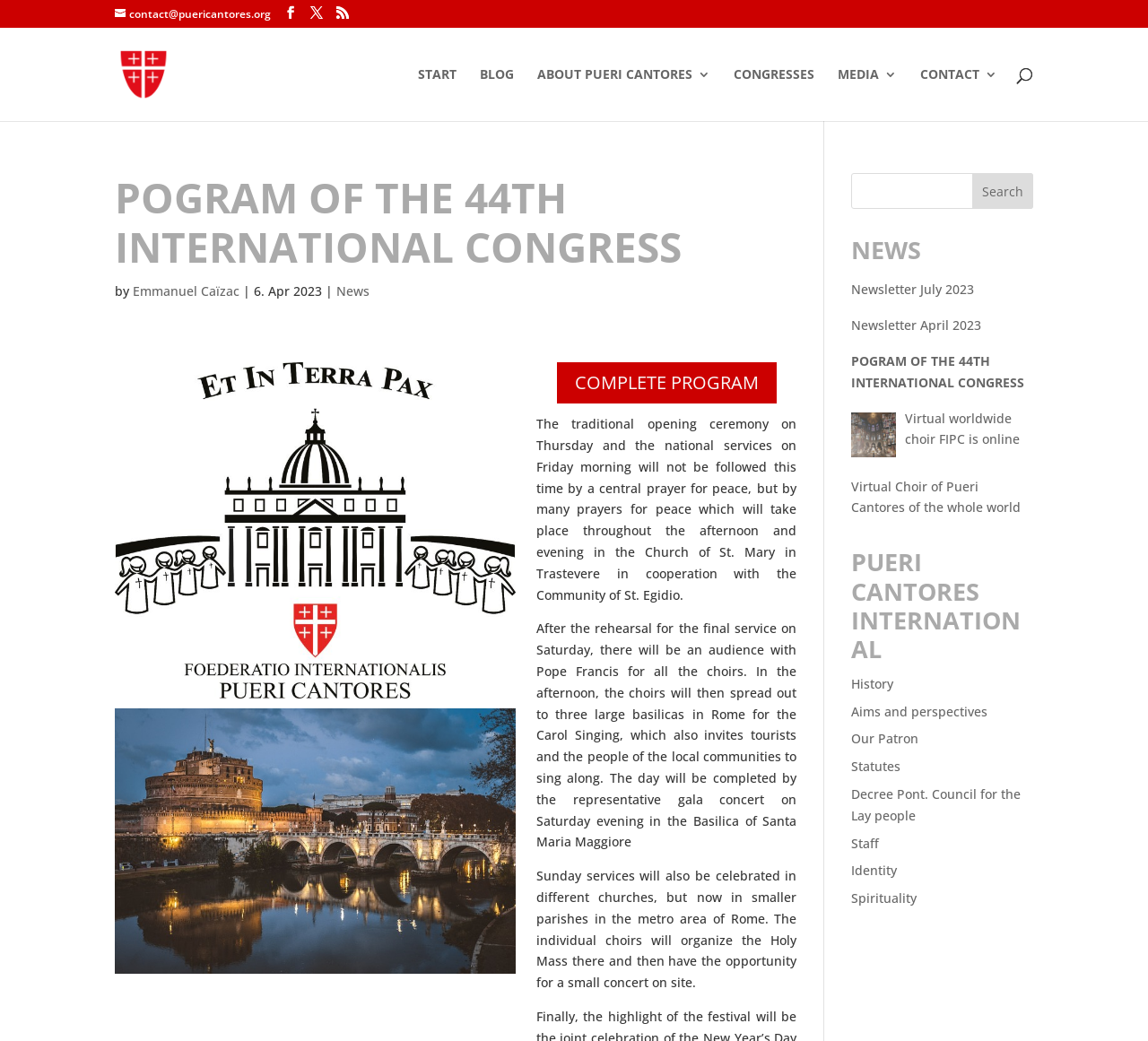What is the name of the organization?
Analyze the image and provide a thorough answer to the question.

I found the answer by looking at the link with the text 'Foederatio Internationalis Pueri Cantores' which is located at the top of the webpage, indicating that it is the name of the organization.